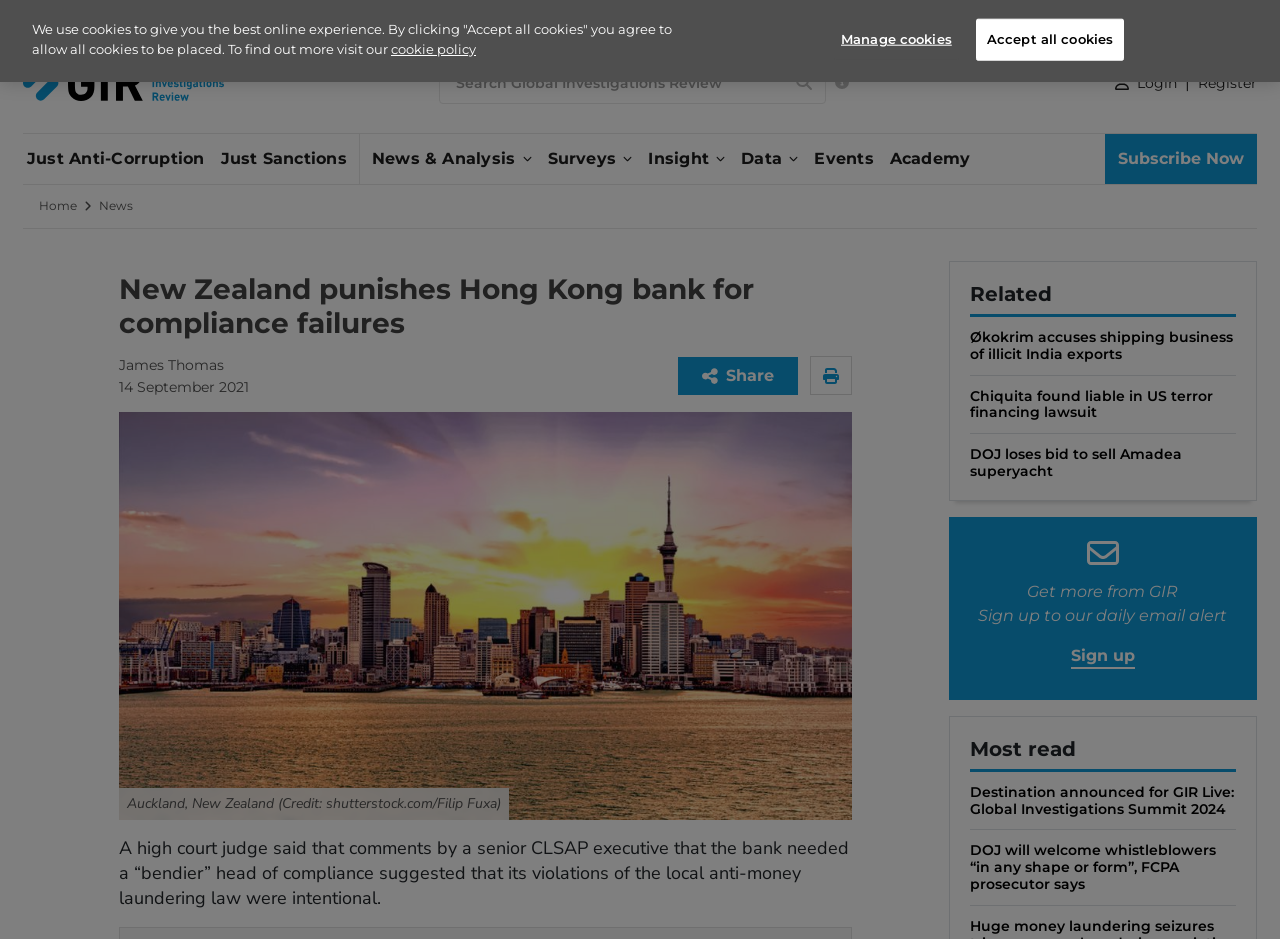Find the bounding box coordinates for the element that must be clicked to complete the instruction: "View related article Økokrim accuses shipping business of illicit India exports". The coordinates should be four float numbers between 0 and 1, indicated as [left, top, right, bottom].

[0.757, 0.349, 0.963, 0.386]